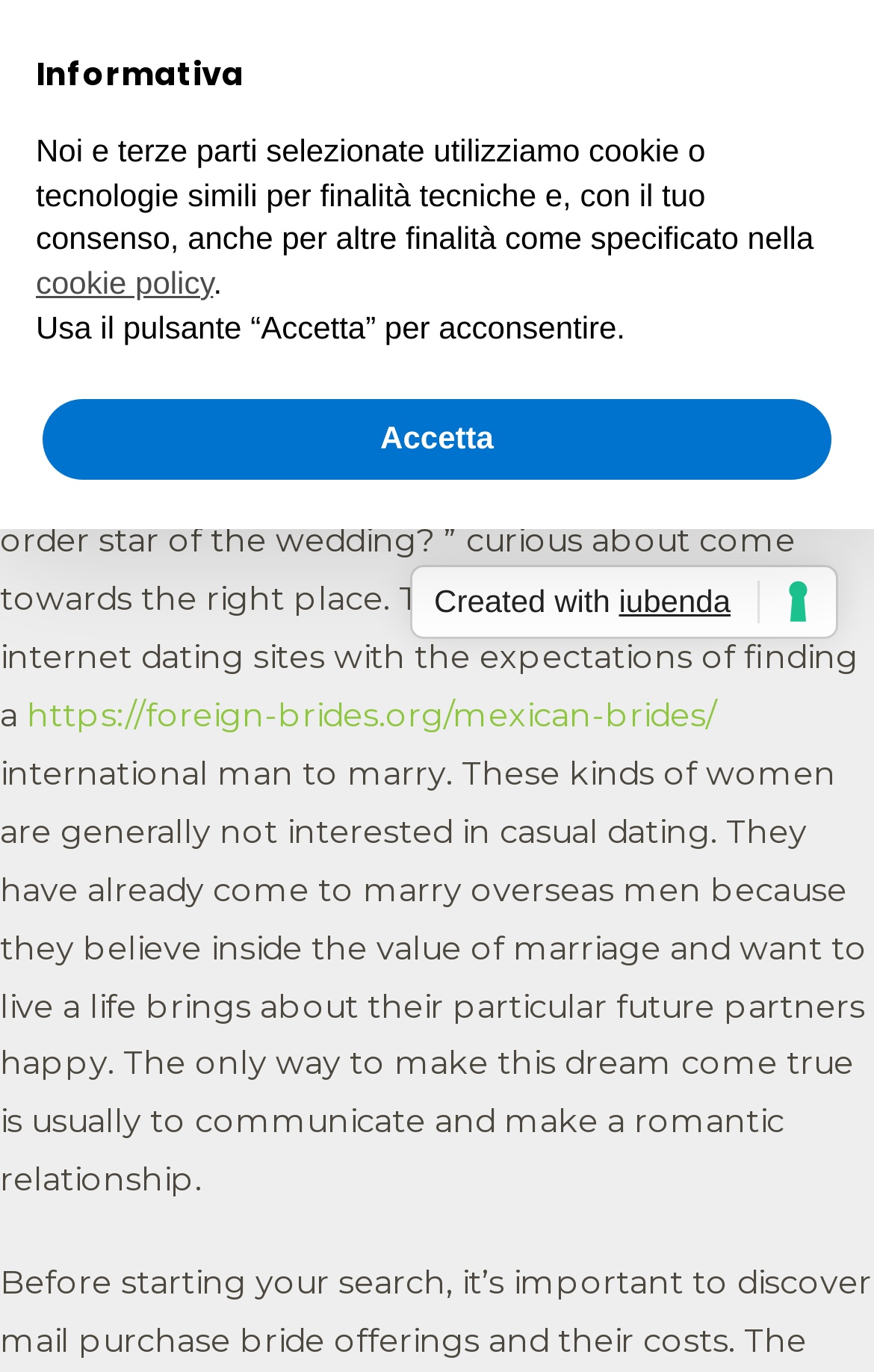Select the bounding box coordinates of the element I need to click to carry out the following instruction: "Click the 'Menu principale' button".

[0.922, 0.084, 0.97, 0.126]